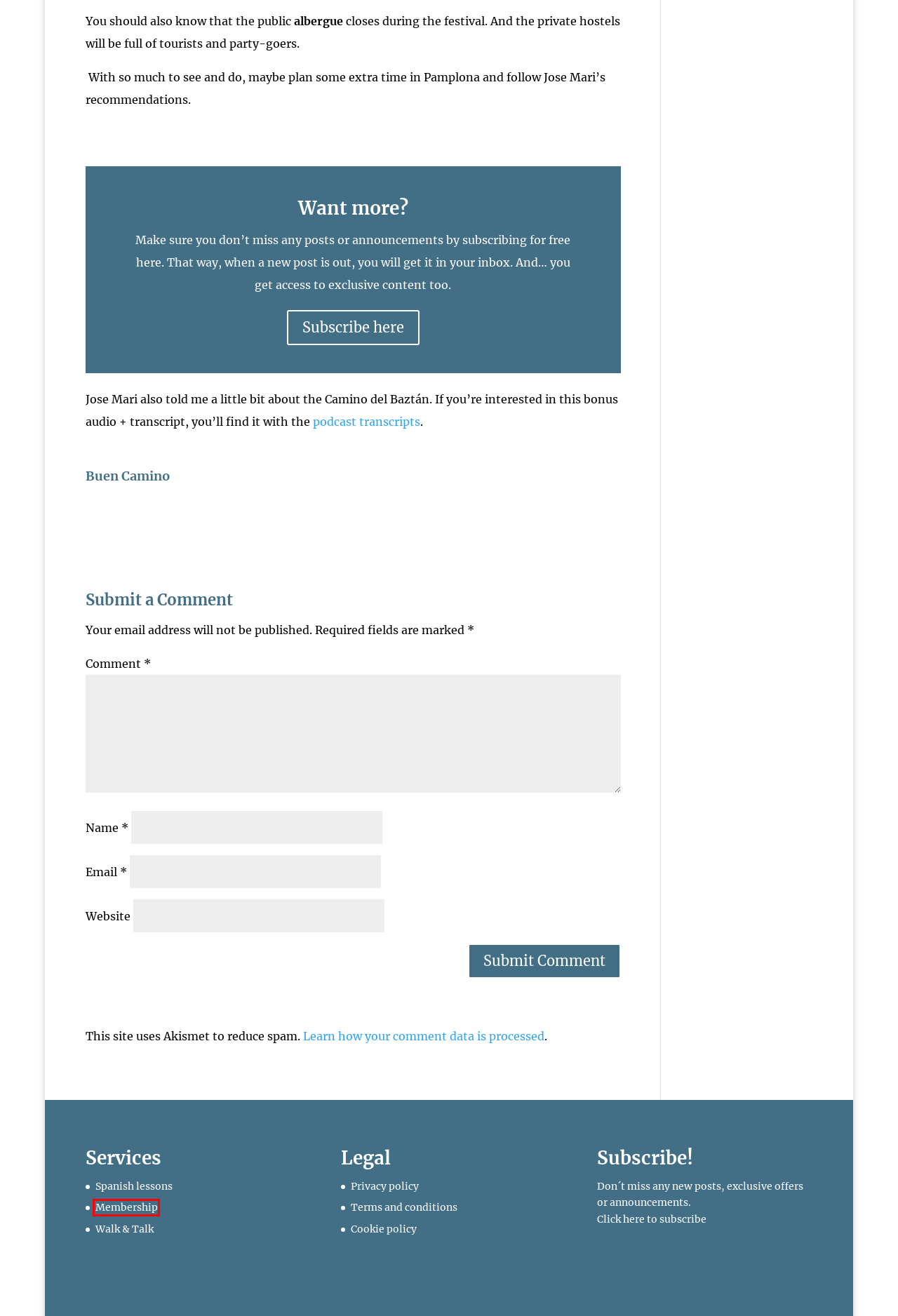You are provided with a screenshot of a webpage highlighting a UI element with a red bounding box. Choose the most suitable webpage description that matches the new page after clicking the element in the bounding box. Here are the candidates:
A. Spanish for the Camino
B. Cookie Policy - Spanish for the Camino
C. Terms and conditions - Spanish for the Camino
D. Privacy Policy – Akismet
E. Privacy Policy - Spanish for the Camino
F. Online Spanish lessons - Spanish for the Camino
G. Walk & Talk - Spanish for the Camino
H. Camino Family - Spanish for the Camino

H